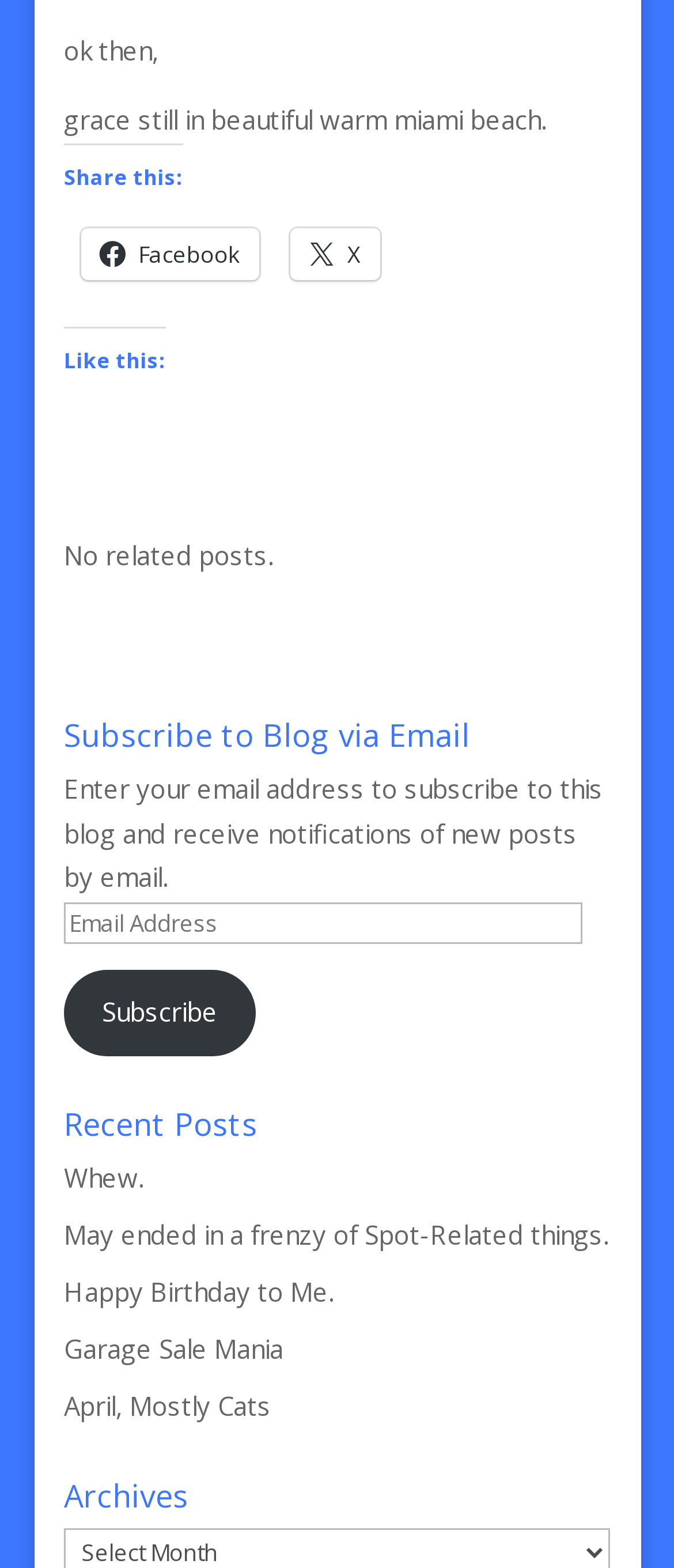Using the information in the image, could you please answer the following question in detail:
What is the last archive section?

The last section on the webpage is titled 'Archives', which suggests that it contains archived posts or content.